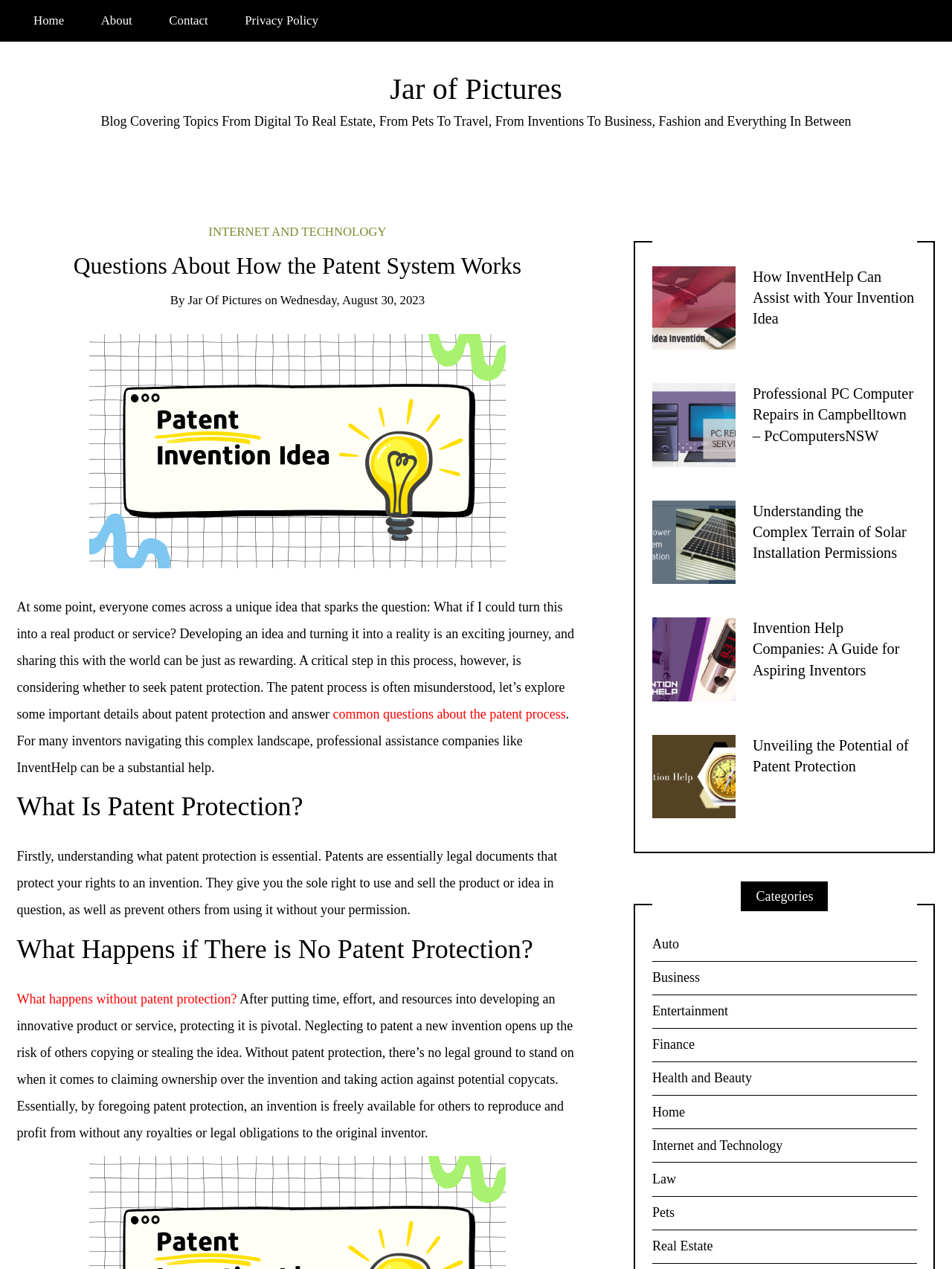Identify the bounding box coordinates of the clickable region to carry out the given instruction: "Learn more about 'InventHelp'".

[0.197, 0.231, 0.275, 0.242]